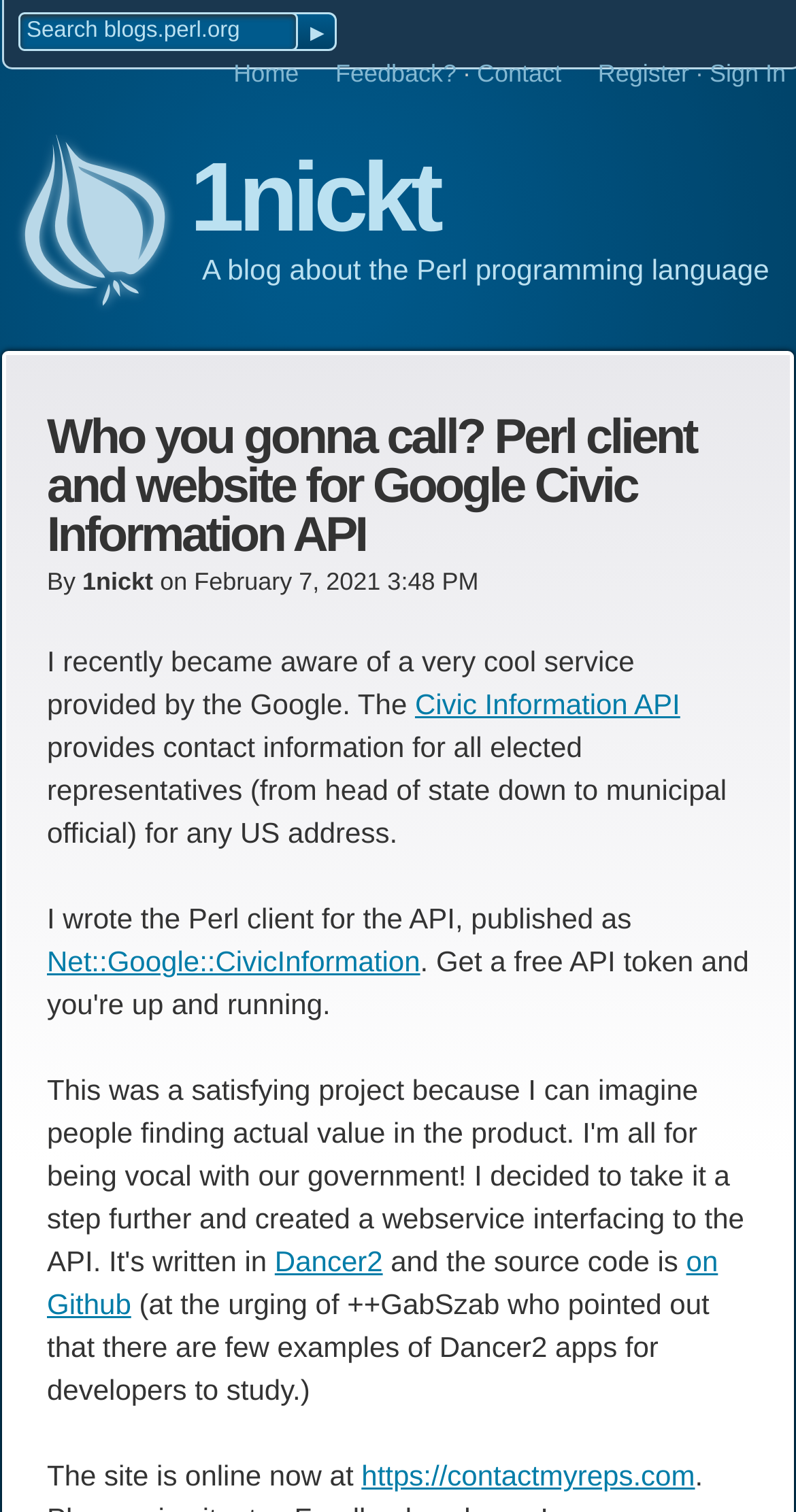Find the bounding box of the web element that fits this description: "Sign In".

[0.866, 0.039, 0.987, 0.058]